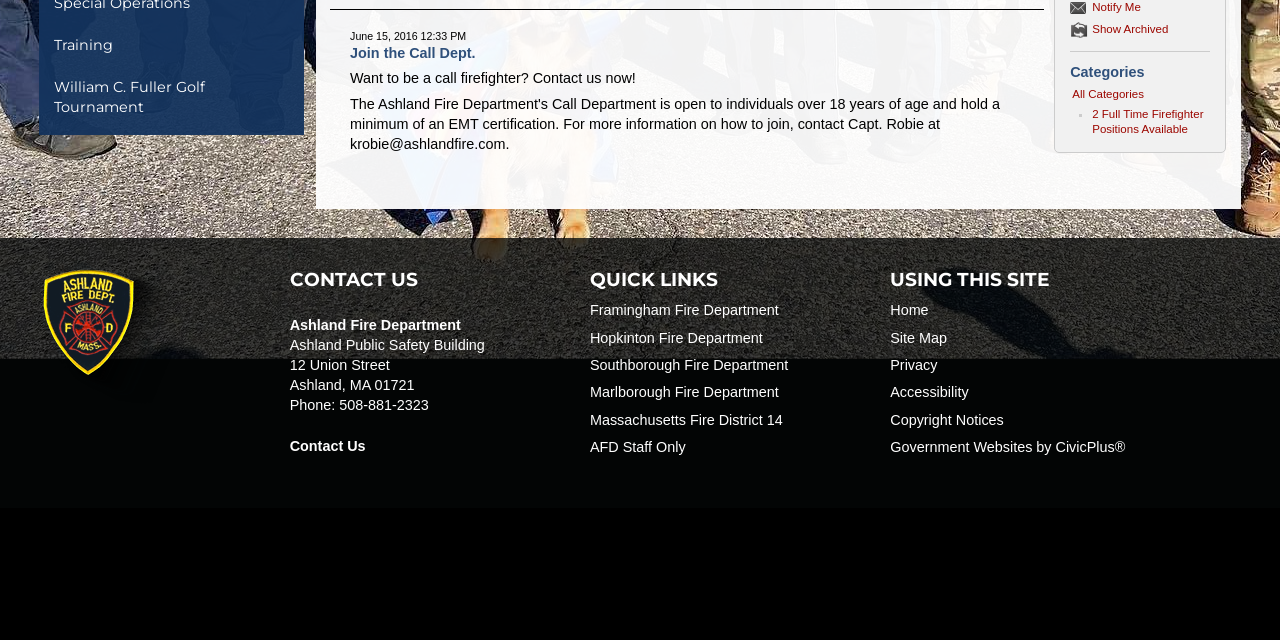Using the element description provided, determine the bounding box coordinates in the format (top-left x, top-left y, bottom-right x, bottom-right y). Ensure that all values are floating point numbers between 0 and 1. Element description: William C. Fuller Golf Tournament

[0.031, 0.103, 0.237, 0.2]